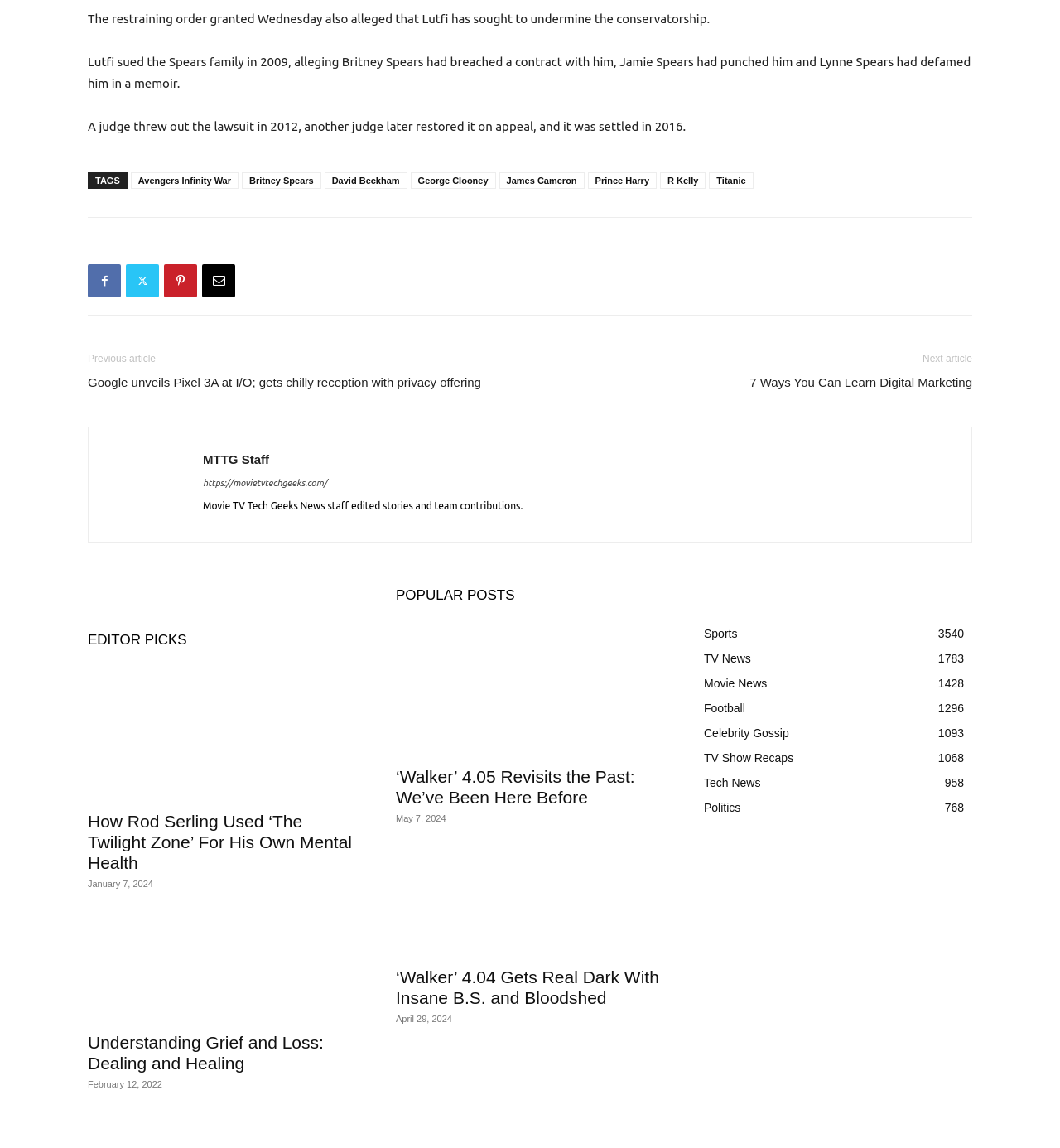Please indicate the bounding box coordinates for the clickable area to complete the following task: "Read the article 'How Rod Serling Used ‘The Twilight Zone’ For His Own Mental Health'". The coordinates should be specified as four float numbers between 0 and 1, i.e., [left, top, right, bottom].

[0.083, 0.58, 0.336, 0.697]